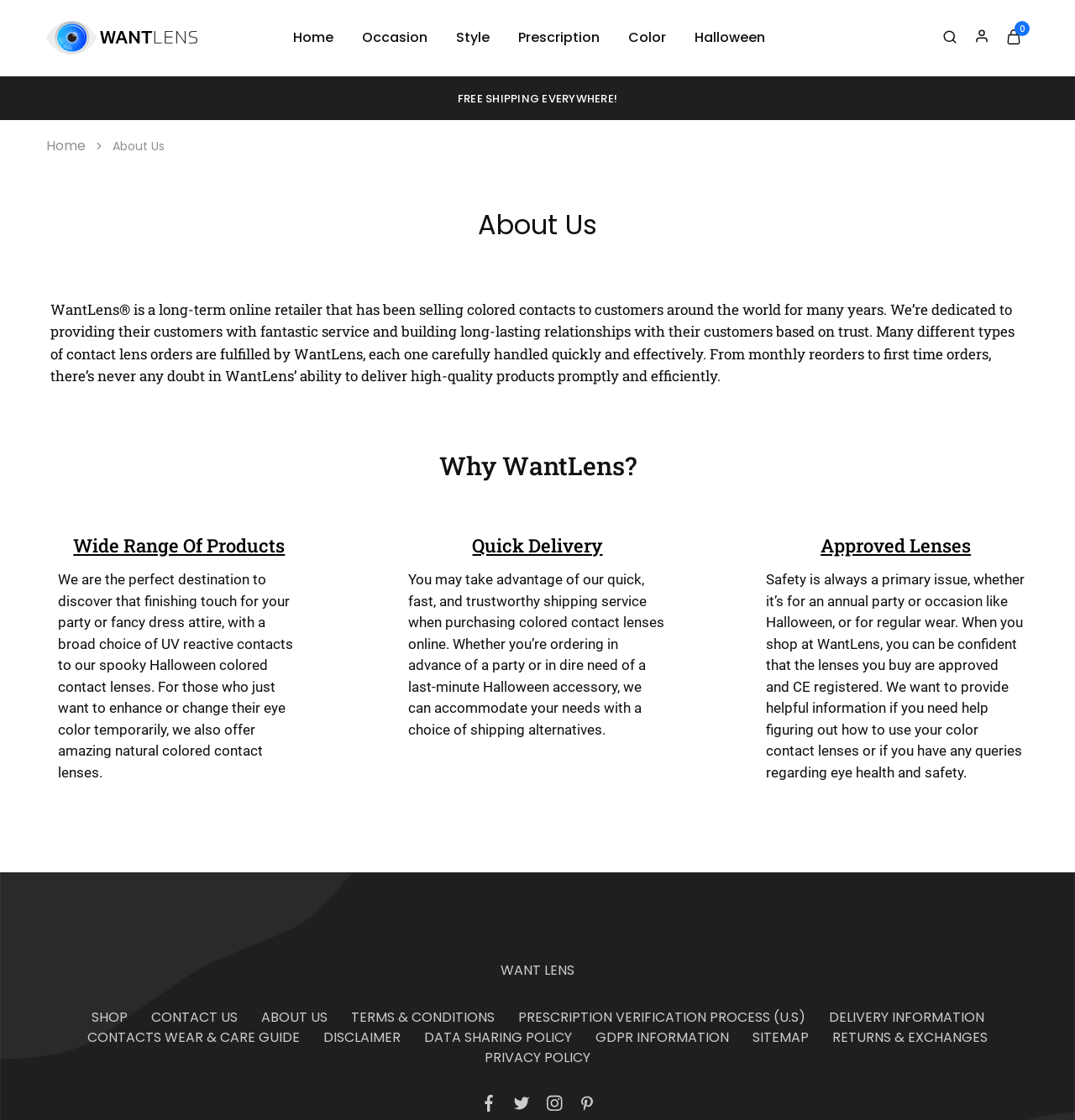What is the primary concern of WantLens?
Please look at the screenshot and answer using one word or phrase.

Safety